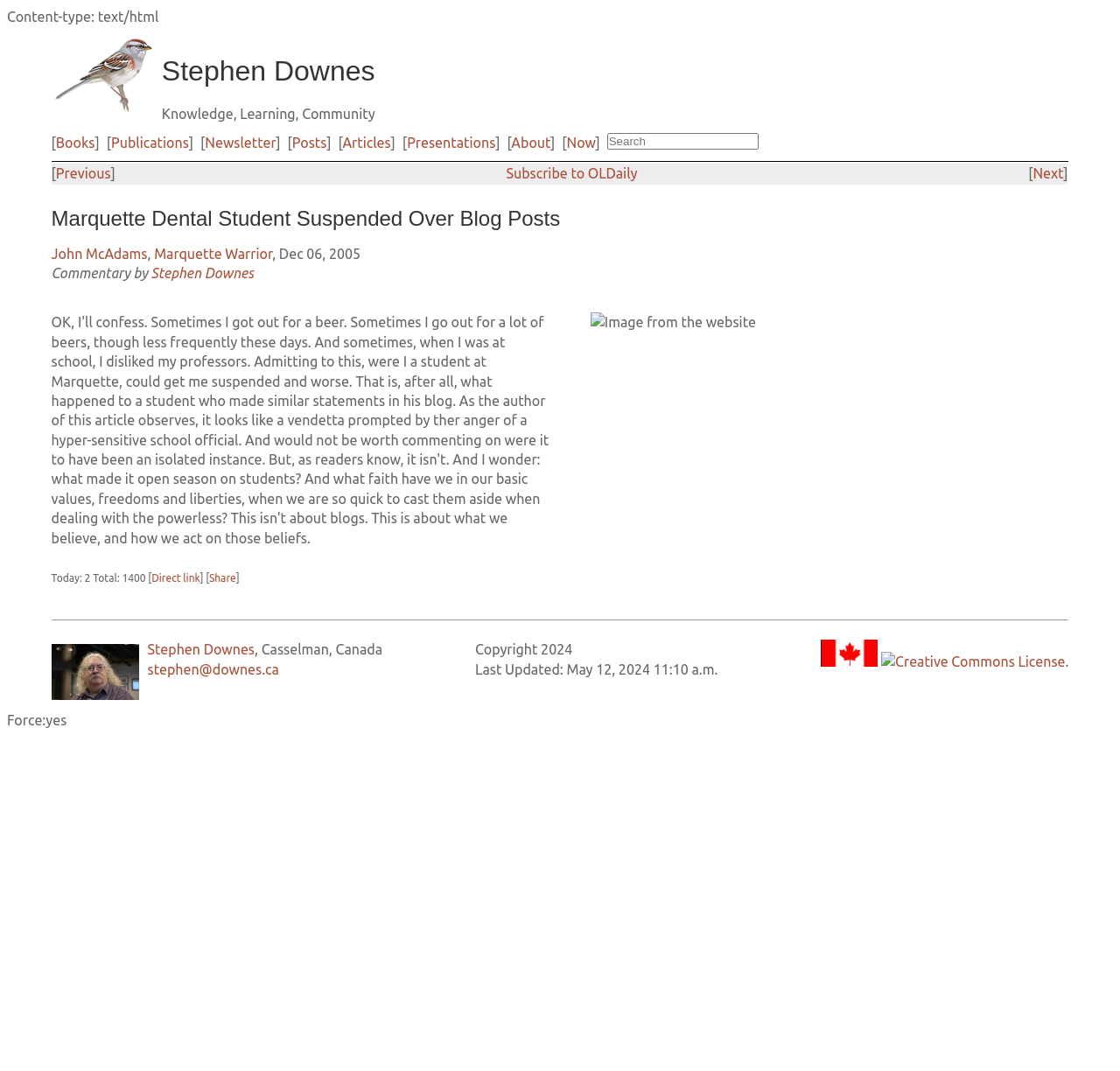What is the license of the website?
Can you offer a detailed and complete answer to this question?

I found the answer by looking at the link 'Creative Commons License' at the bottom of the webpage, which indicates that the website is licensed under Creative Commons License.